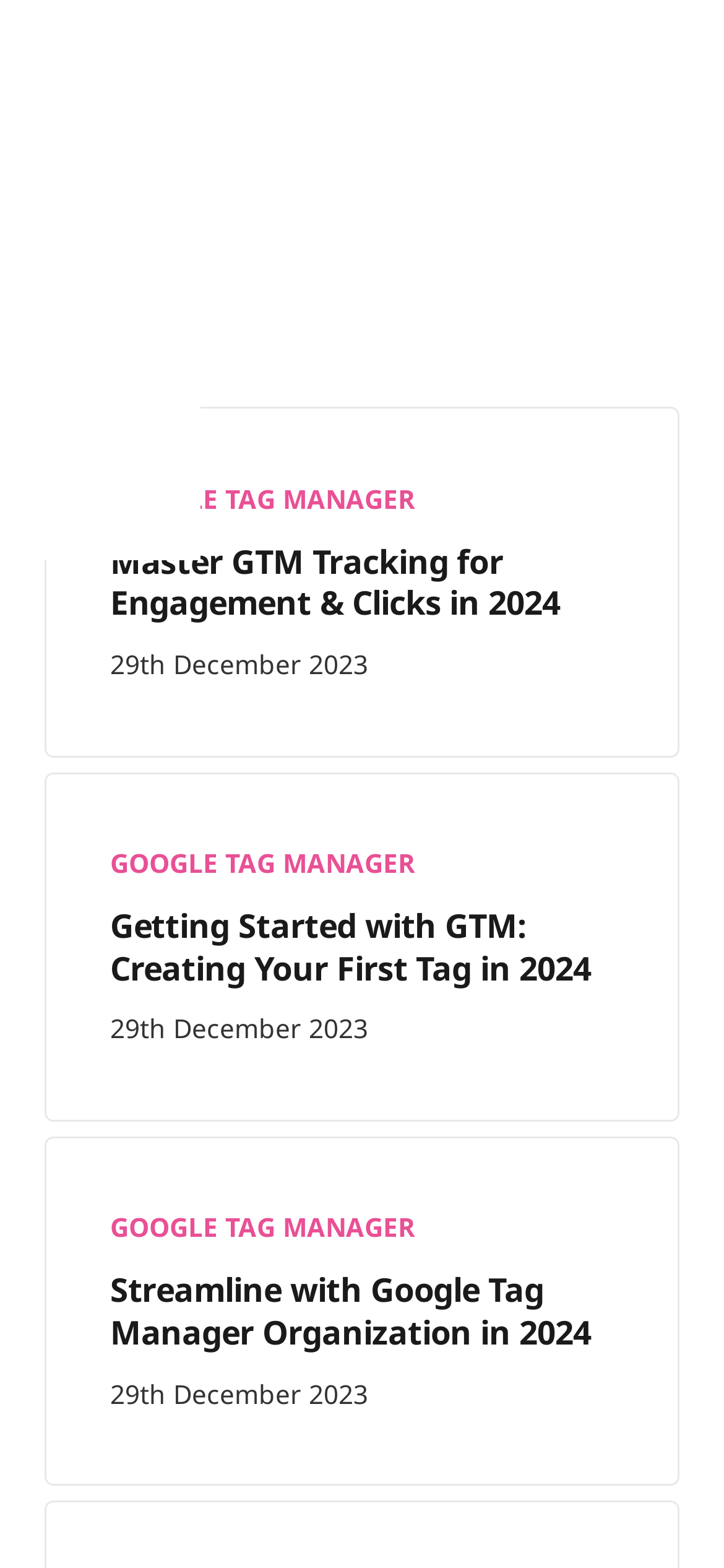Find the bounding box coordinates of the clickable region needed to perform the following instruction: "Read article about Master GTM Tracking for Engagement & Clicks in 2024". The coordinates should be provided as four float numbers between 0 and 1, i.e., [left, top, right, bottom].

[0.152, 0.344, 0.848, 0.398]